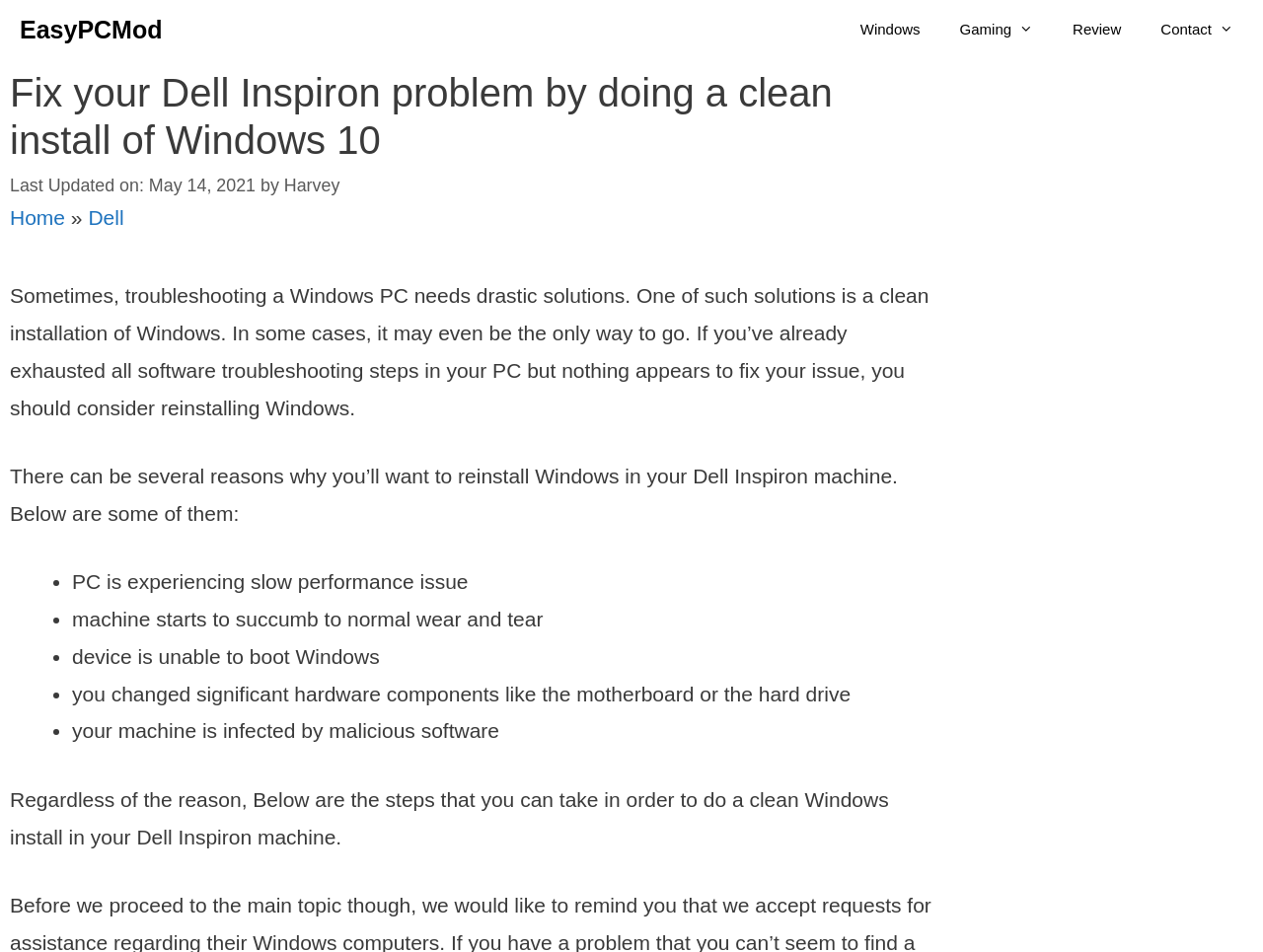Identify the bounding box coordinates of the element that should be clicked to fulfill this task: "Click on the 'Home' link". The coordinates should be provided as four float numbers between 0 and 1, i.e., [left, top, right, bottom].

[0.008, 0.216, 0.052, 0.24]